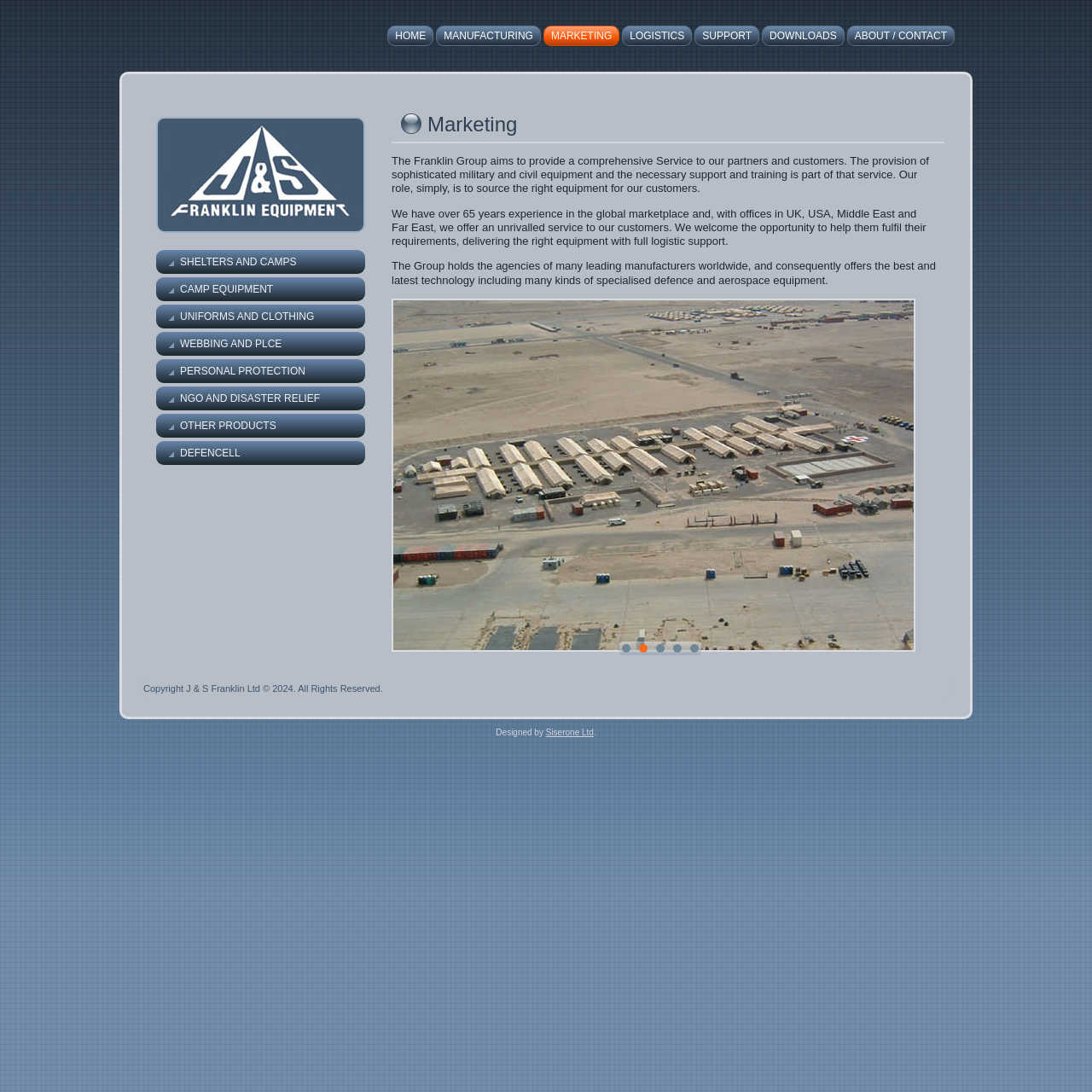Locate the bounding box coordinates of the segment that needs to be clicked to meet this instruction: "Click HOME".

[0.355, 0.023, 0.397, 0.042]